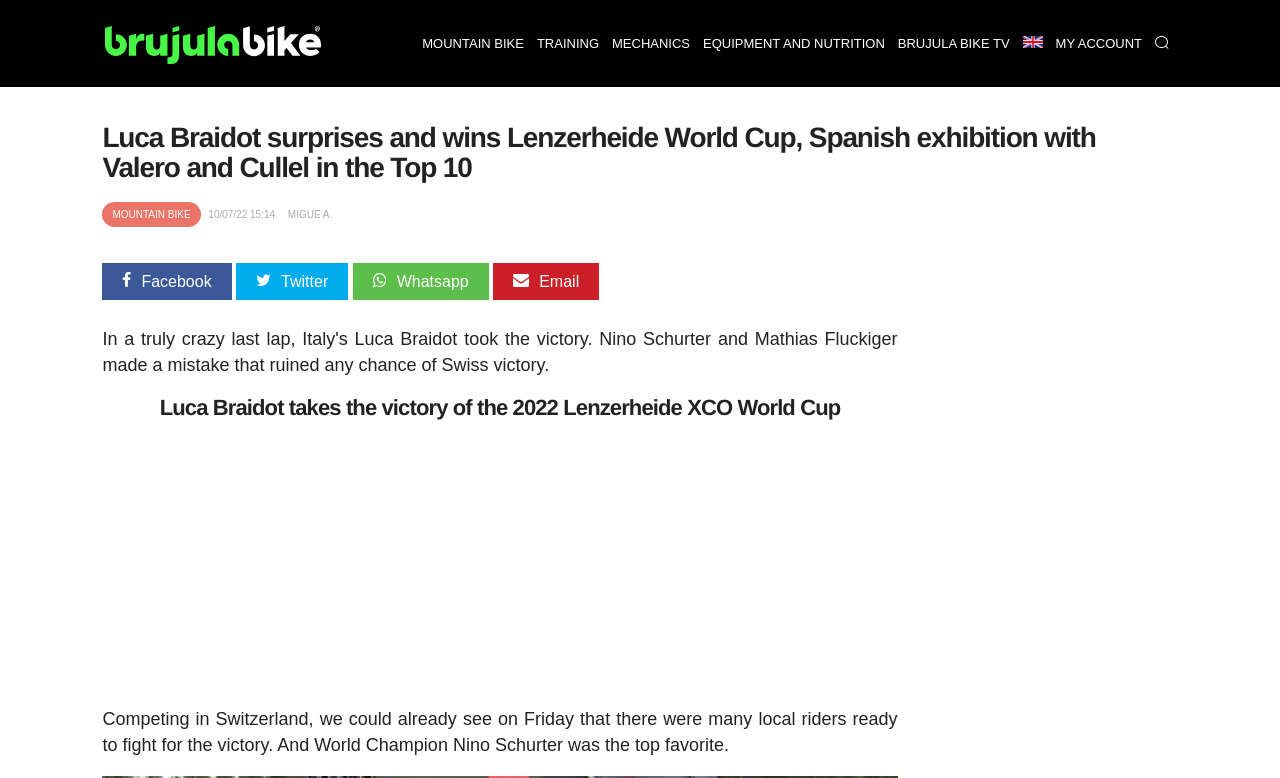What is the name of the website?
Look at the image and respond with a one-word or short-phrase answer.

Brujulabike.com